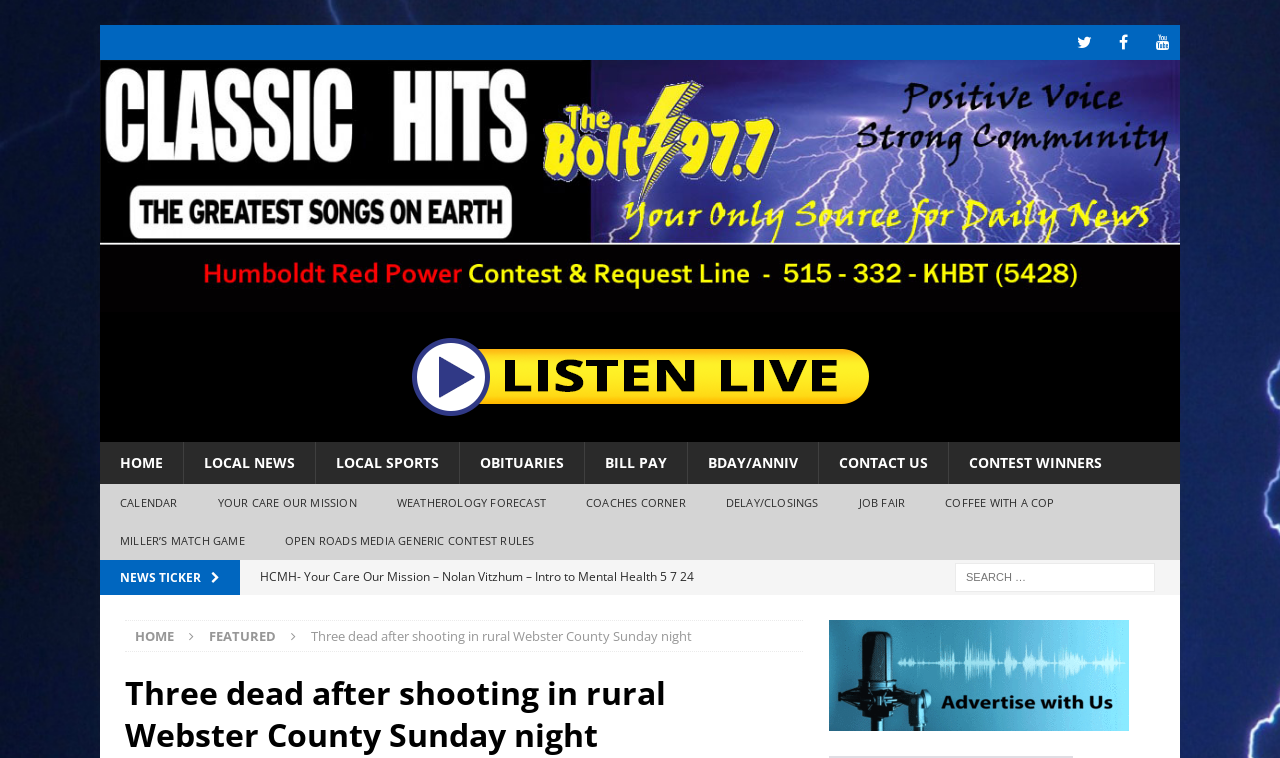Identify the bounding box coordinates for the element you need to click to achieve the following task: "Click on Facebook link". Provide the bounding box coordinates as four float numbers between 0 and 1, in the form [left, top, right, bottom].

[0.864, 0.033, 0.891, 0.079]